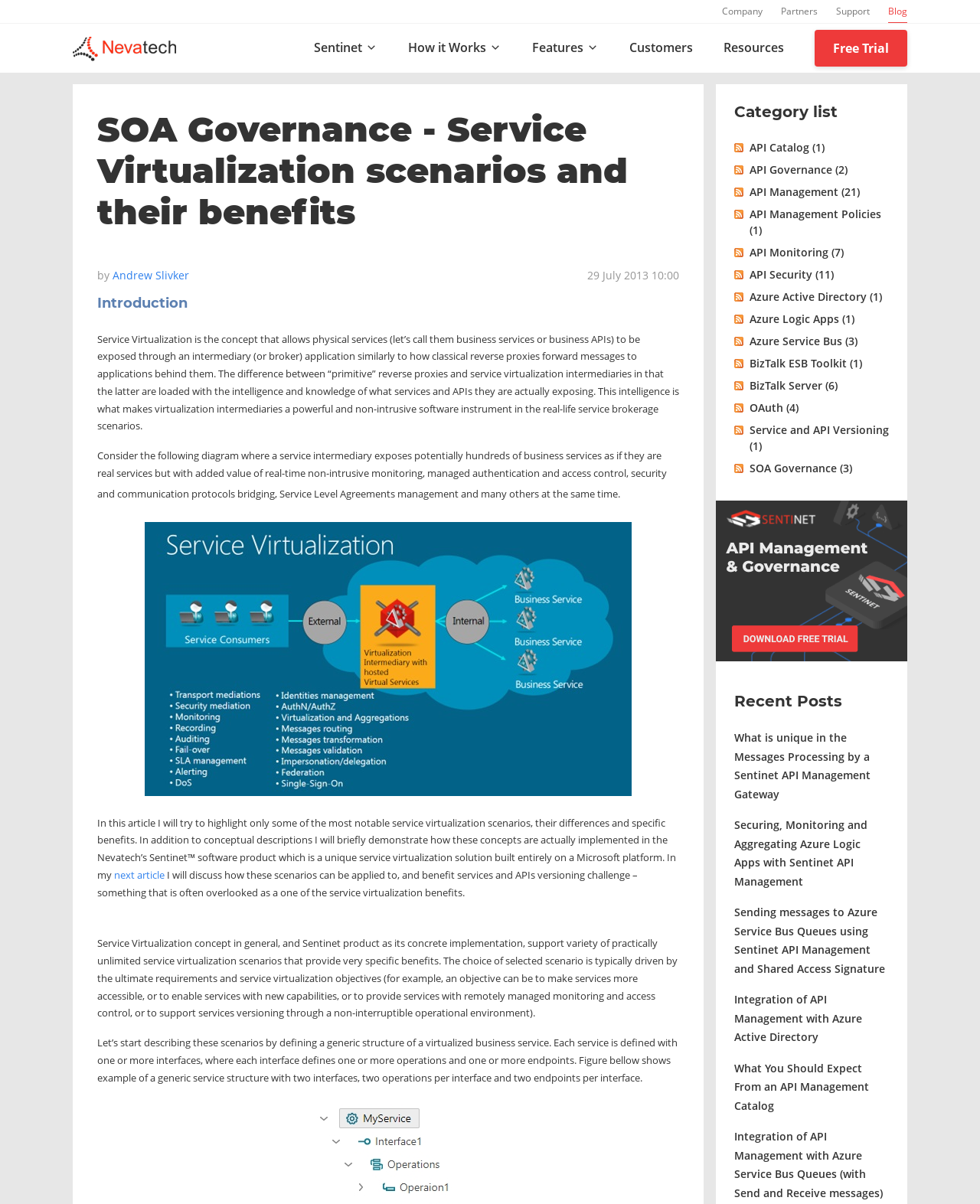Please identify the bounding box coordinates of the region to click in order to complete the task: "Check the 'Recent Posts'". The coordinates must be four float numbers between 0 and 1, specified as [left, top, right, bottom].

[0.749, 0.575, 0.907, 0.59]